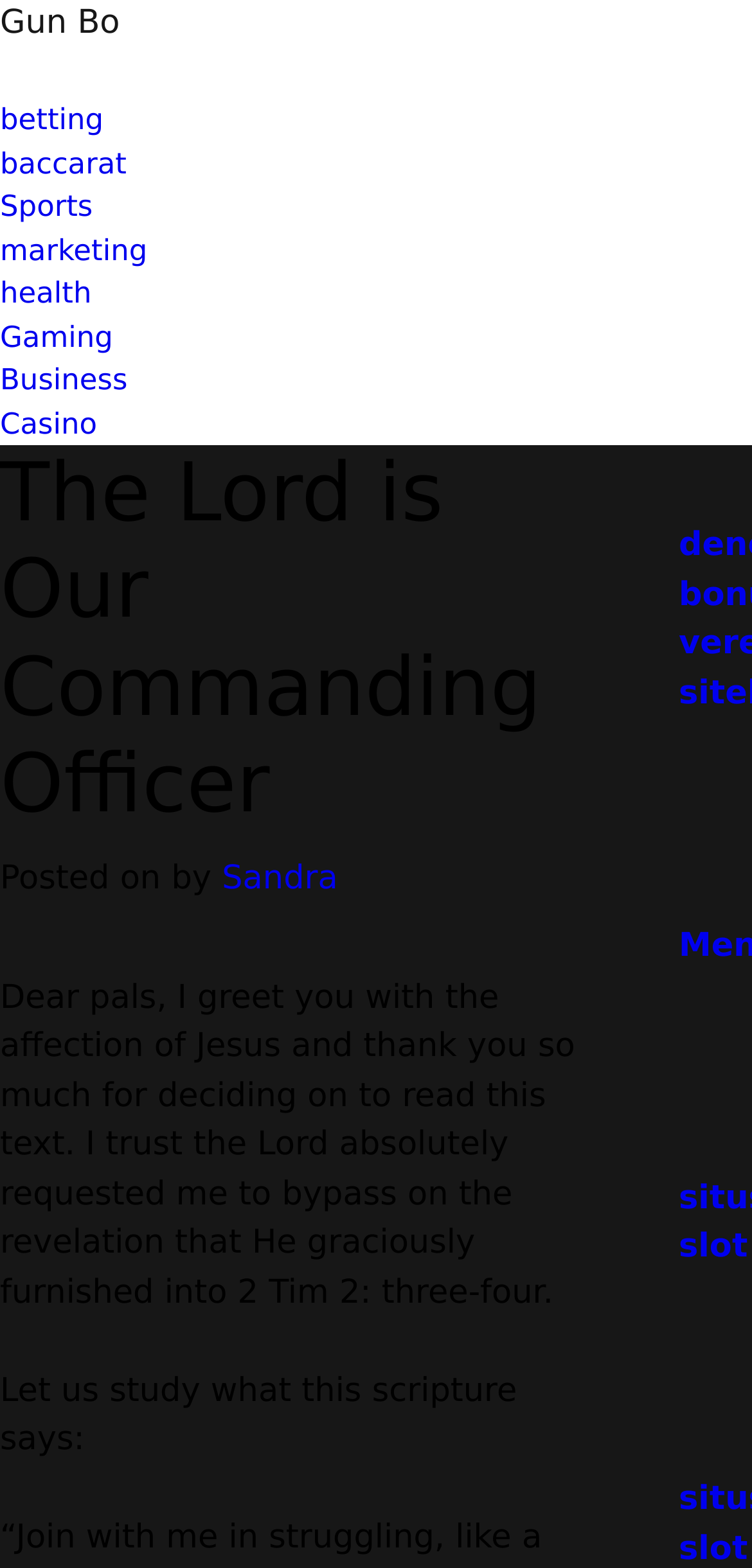Please identify the bounding box coordinates of the clickable region that I should interact with to perform the following instruction: "Visit the 'Sports' page". The coordinates should be expressed as four float numbers between 0 and 1, i.e., [left, top, right, bottom].

[0.0, 0.118, 1.0, 0.146]